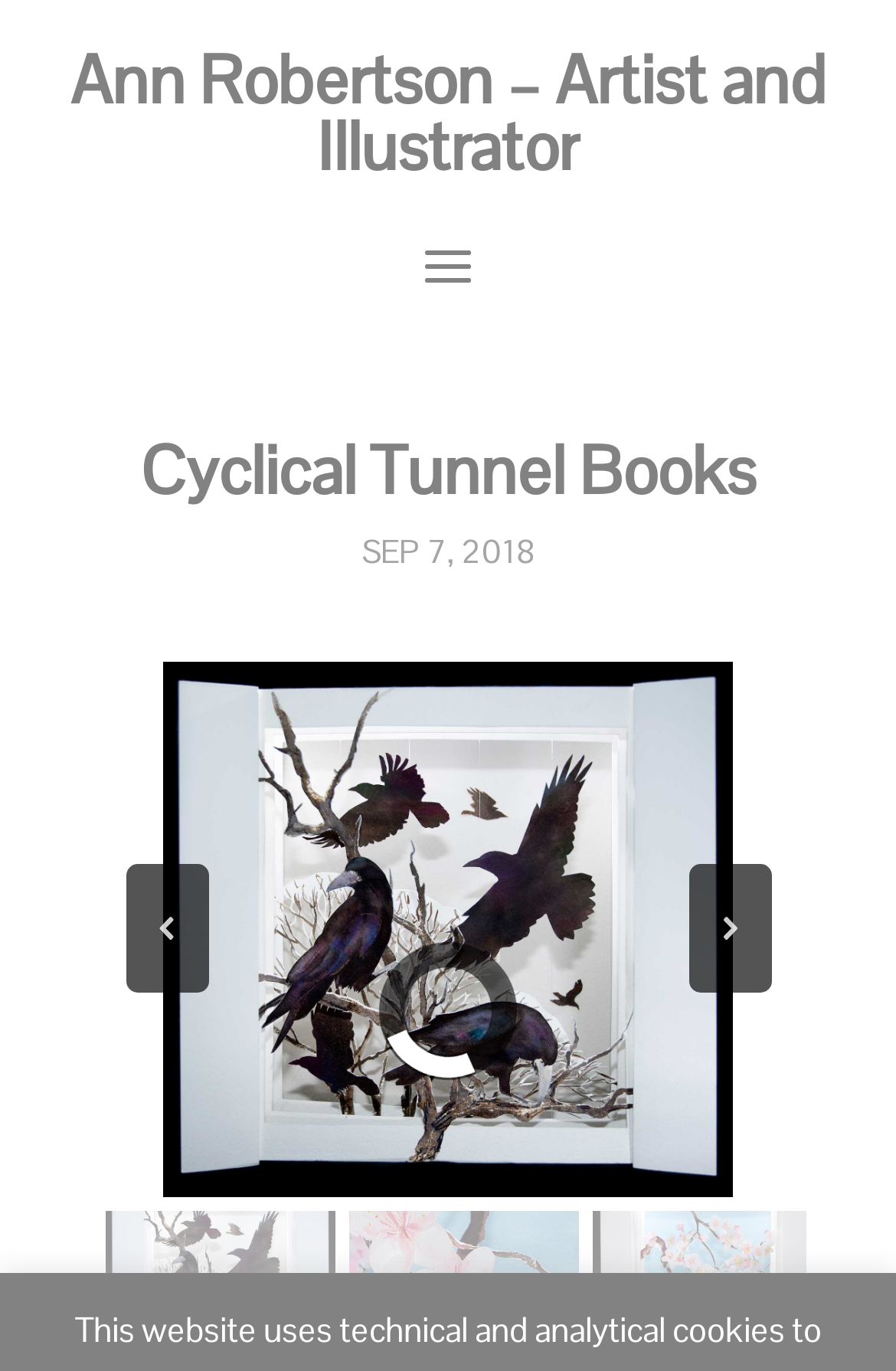Please extract and provide the main headline of the webpage.

Ann Robertson – Artist and Illustrator